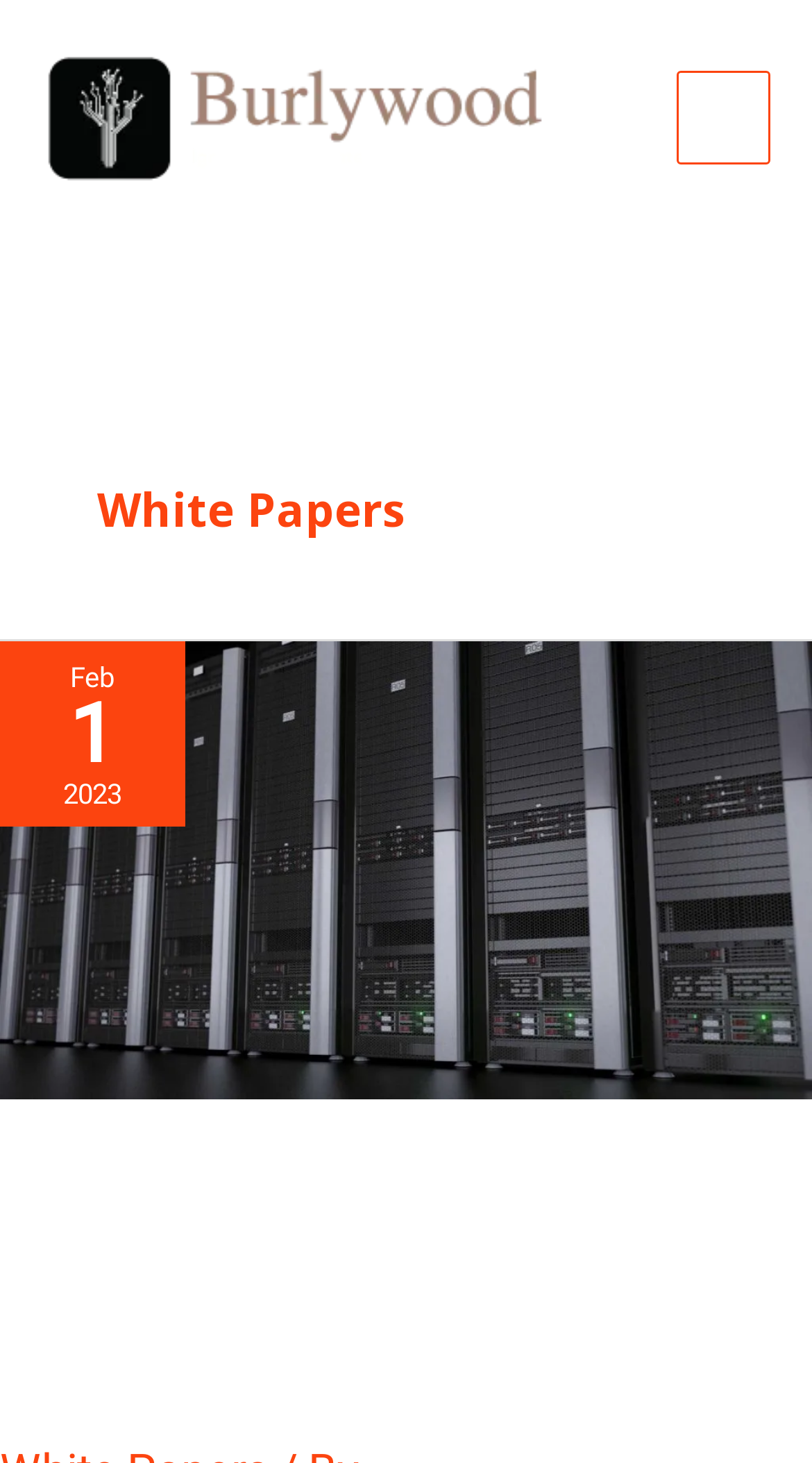Give a one-word or one-phrase response to the question: 
How many images are on the page?

3